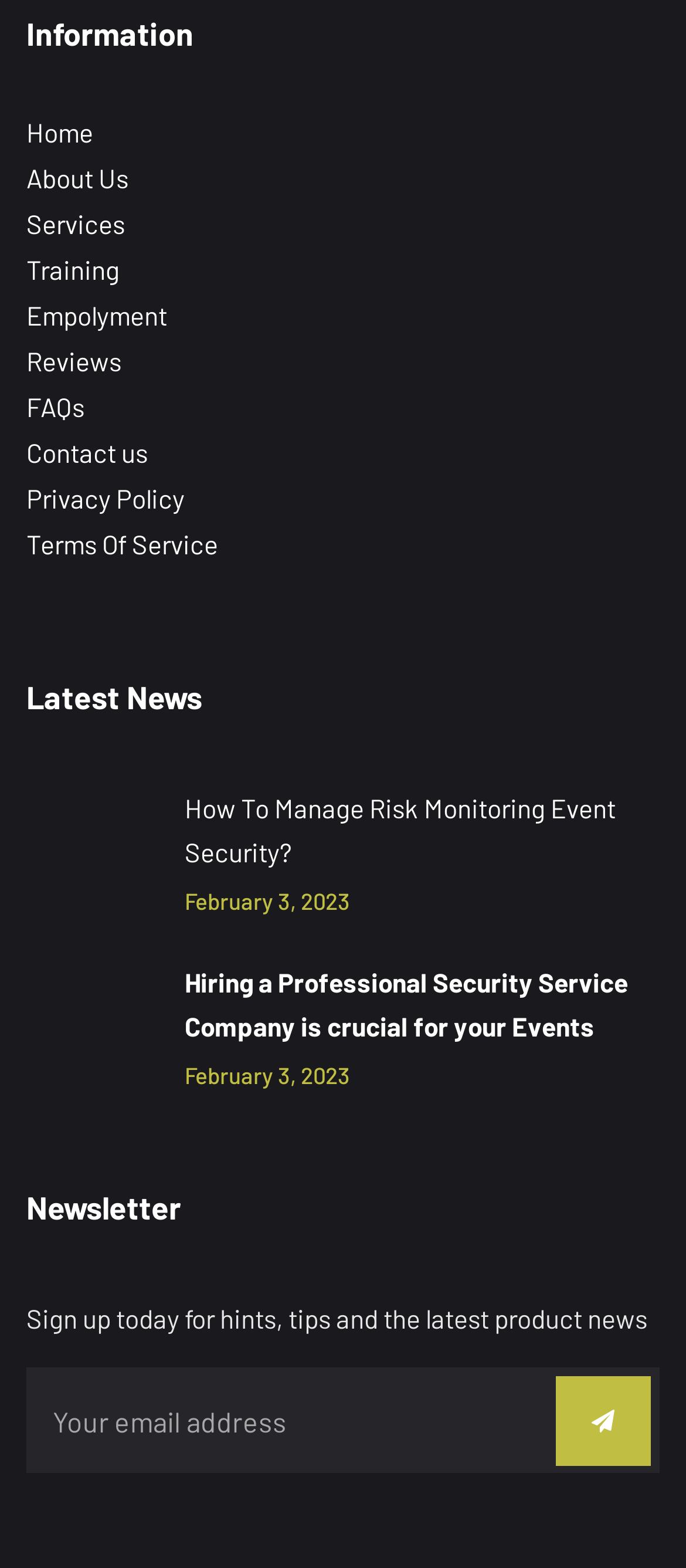Locate the bounding box of the UI element described in the following text: "name="EMAIL" placeholder="Your email address"".

[0.038, 0.873, 0.962, 0.94]